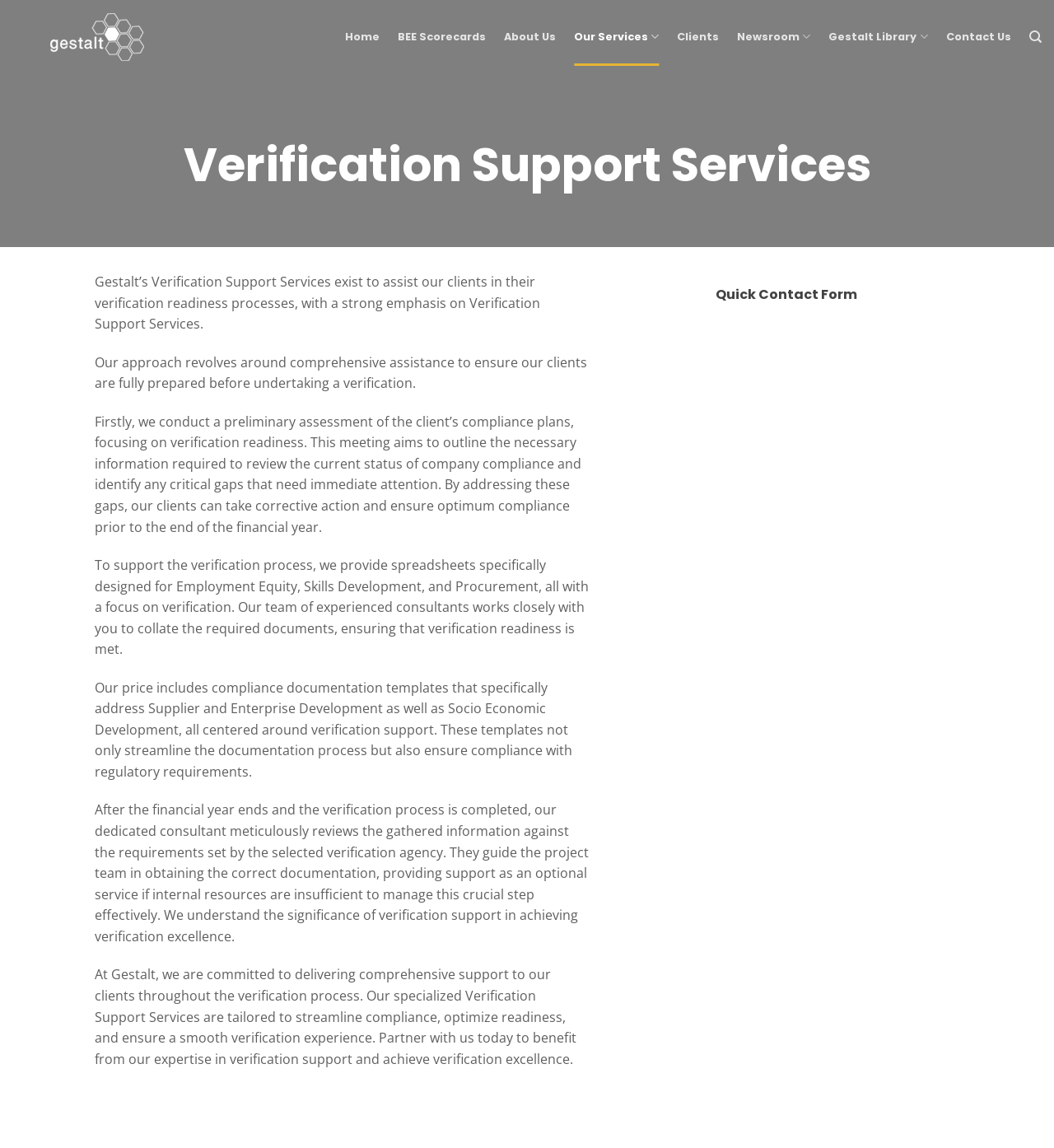Given the webpage screenshot, identify the bounding box of the UI element that matches this description: "Clients".

[0.642, 0.007, 0.682, 0.057]